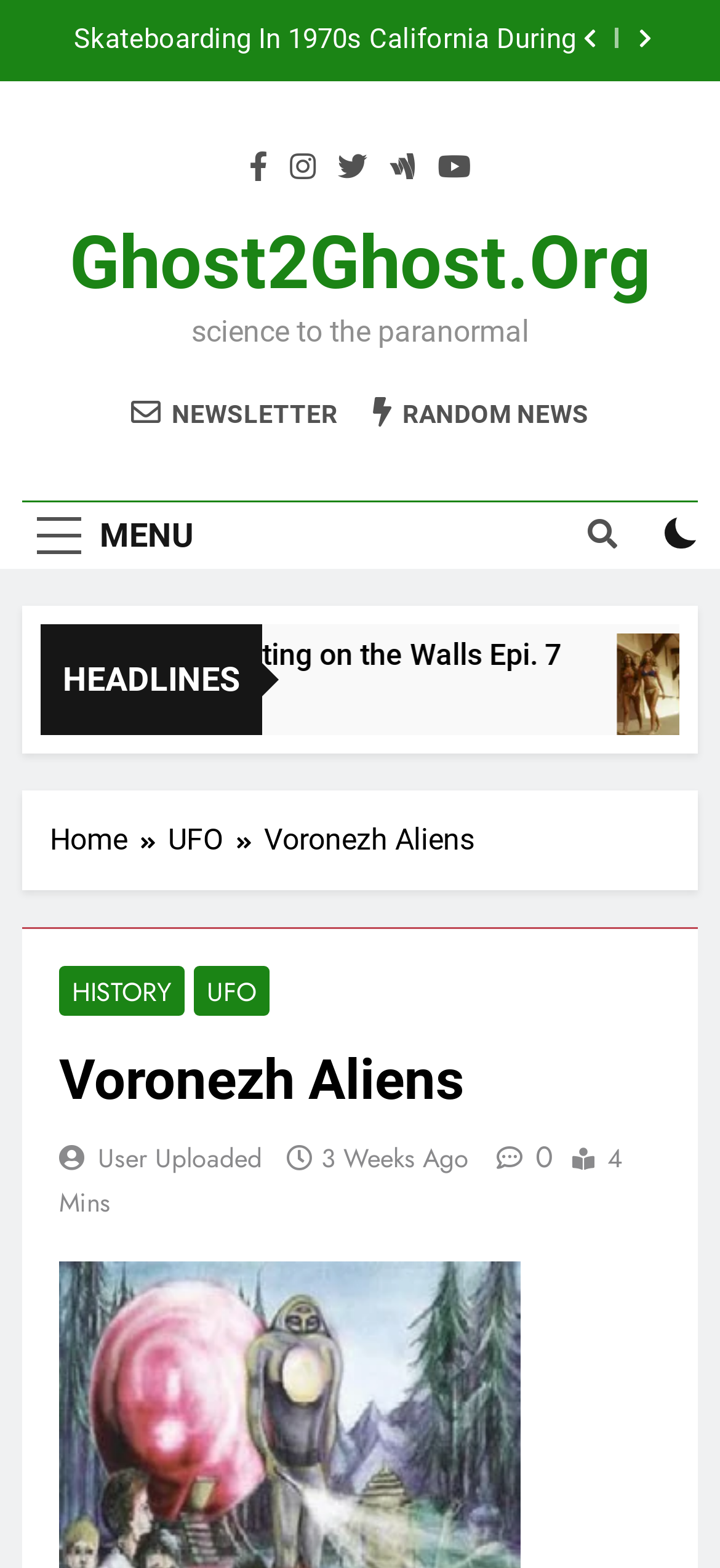Find the bounding box coordinates for the area that should be clicked to accomplish the instruction: "Visit the HOME page".

[0.069, 0.522, 0.233, 0.55]